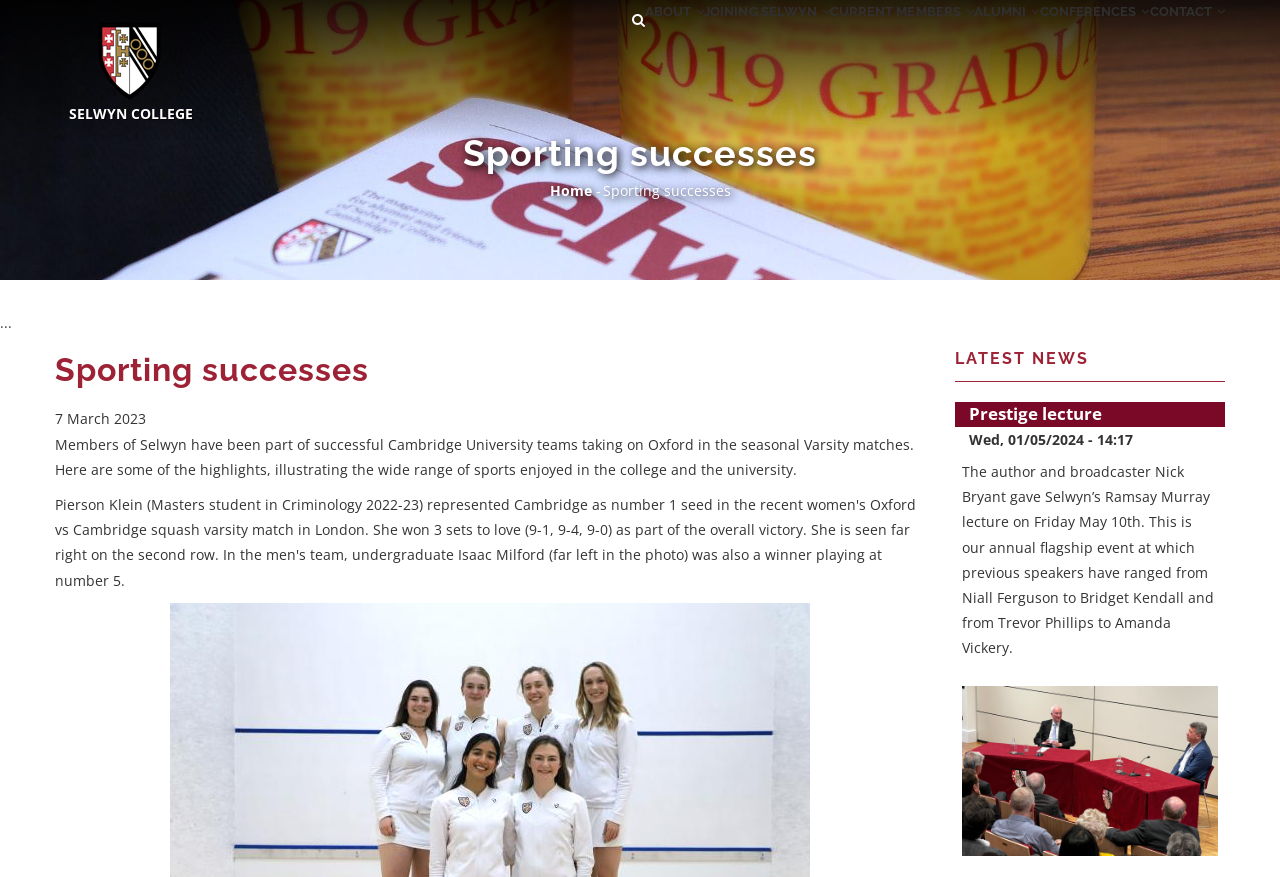What is the name of the college?
Based on the image content, provide your answer in one word or a short phrase.

Selwyn College